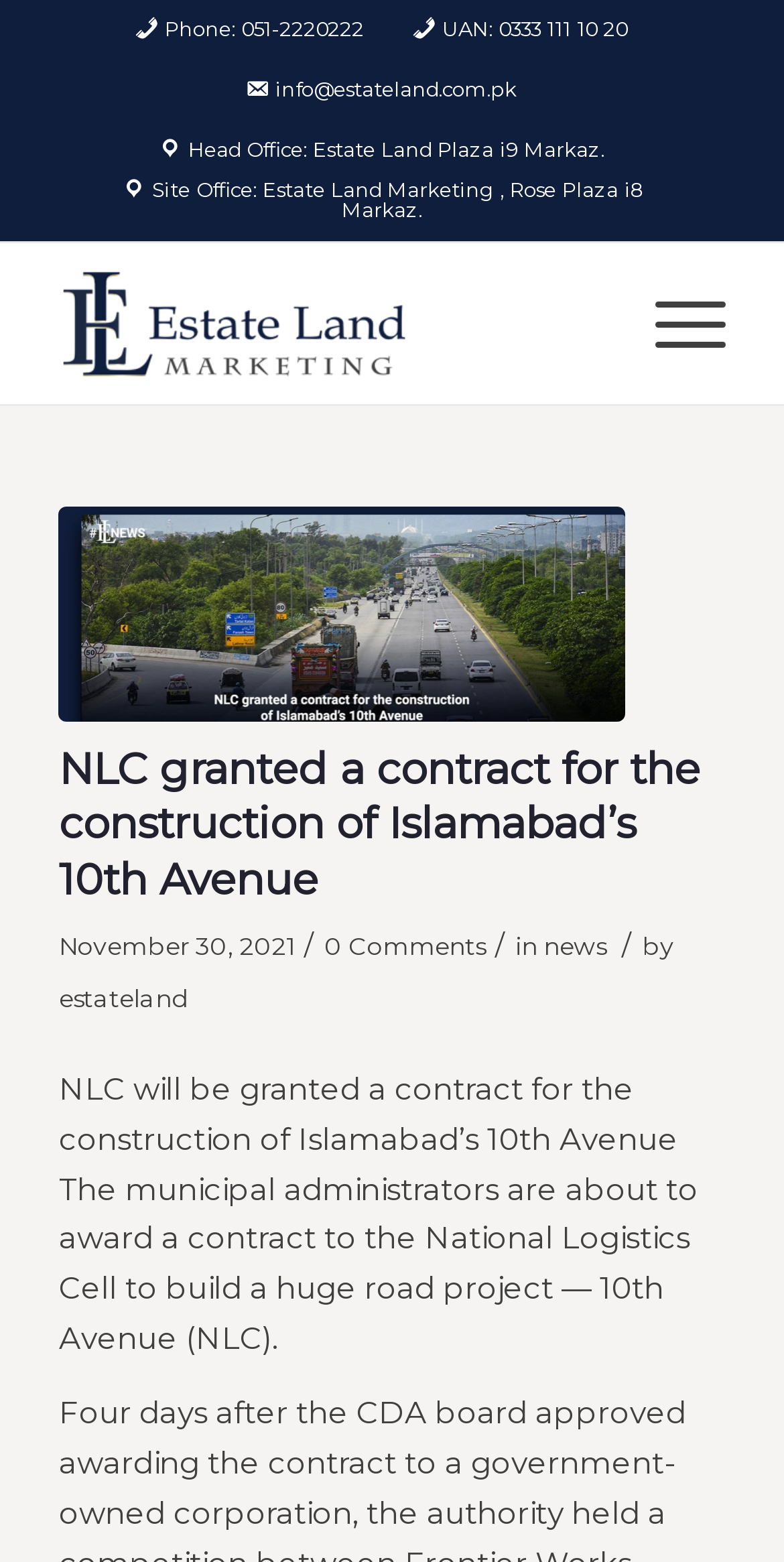Please give the bounding box coordinates of the area that should be clicked to fulfill the following instruction: "Click Estate Land Marketing". The coordinates should be in the format of four float numbers from 0 to 1, i.e., [left, top, right, bottom].

[0.075, 0.156, 0.755, 0.259]